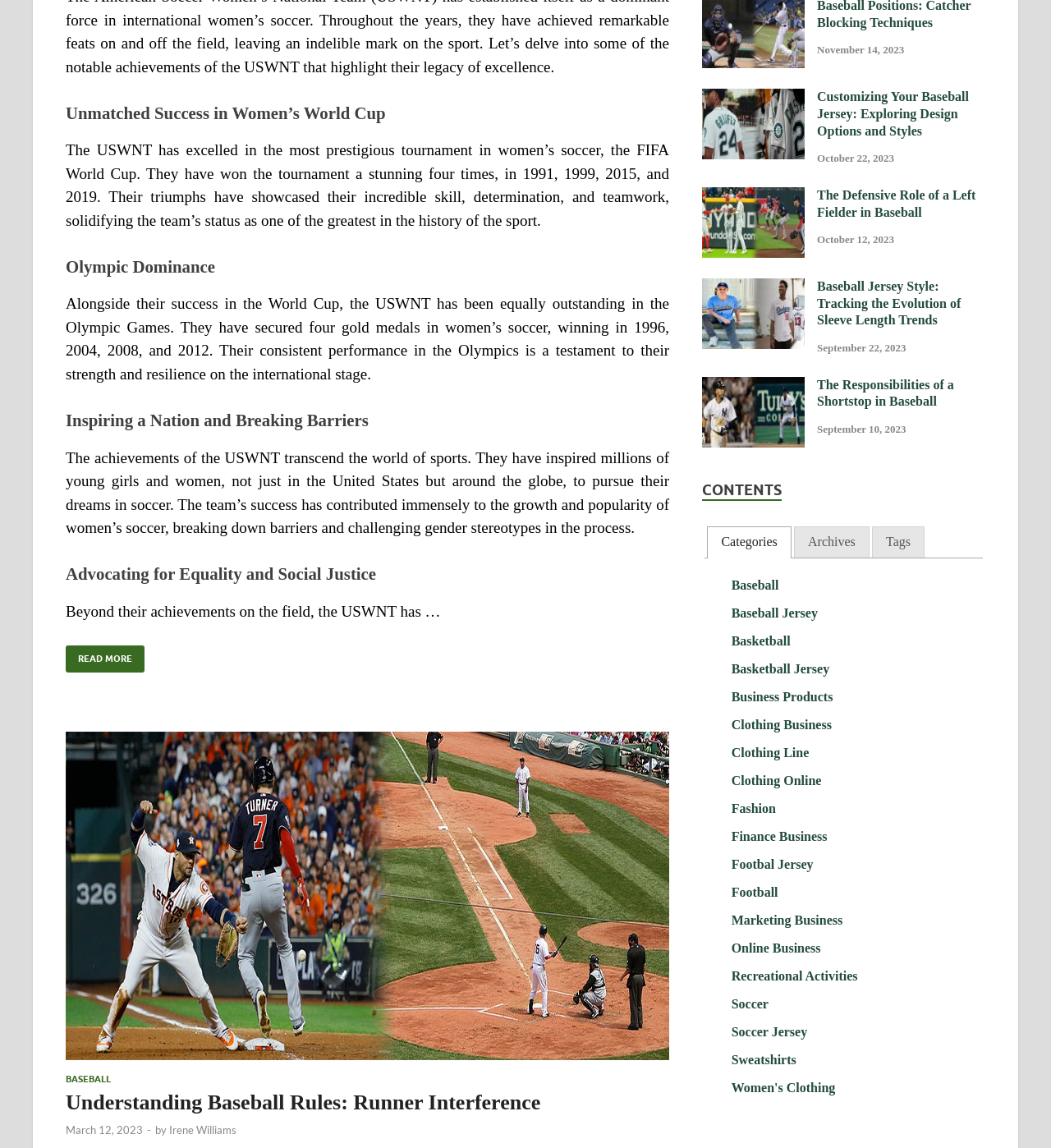Please identify the bounding box coordinates of the clickable area that will allow you to execute the instruction: "Click on the link to read more about American Soccer Women’s National Team achievements".

[0.062, 0.563, 0.138, 0.586]